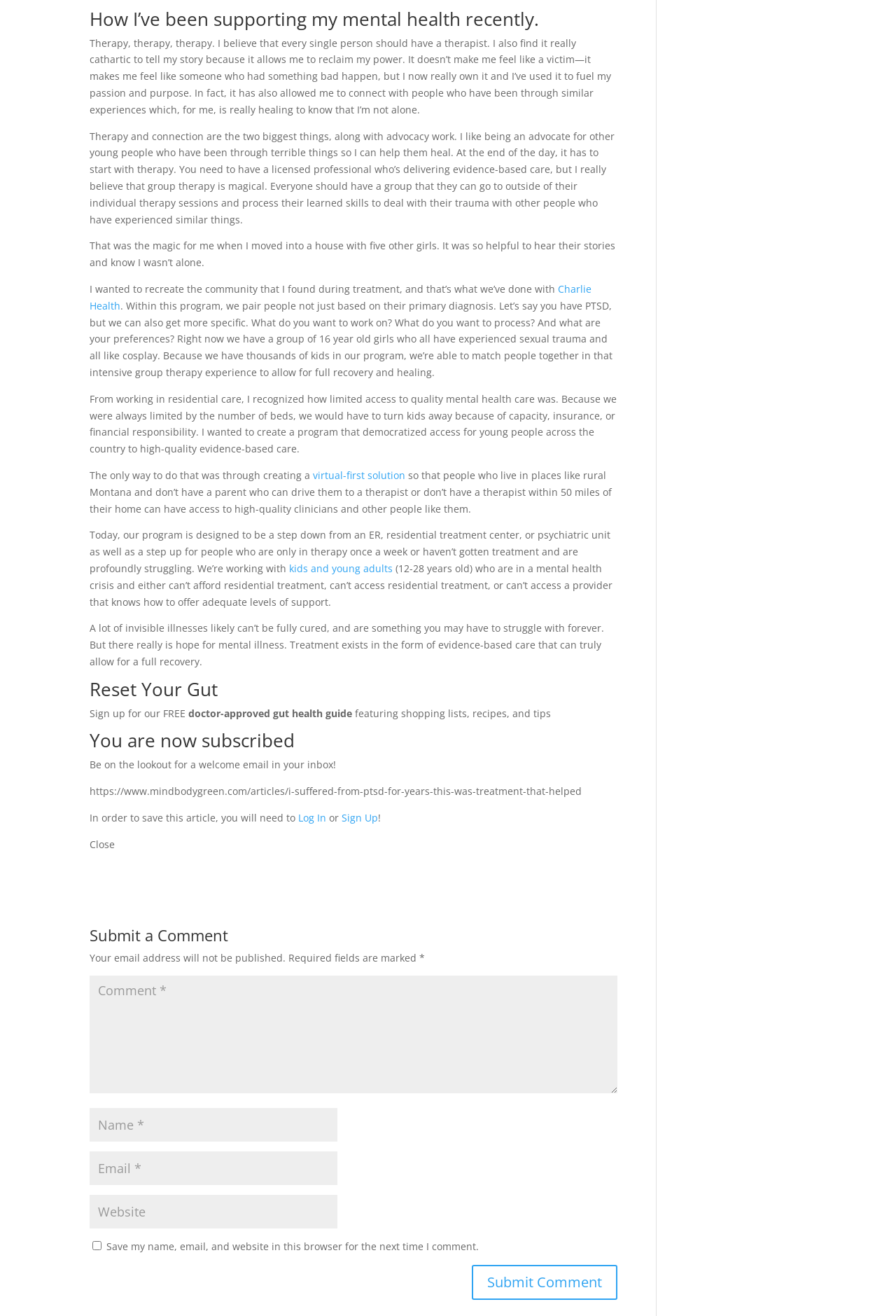Locate the bounding box coordinates of the clickable area needed to fulfill the instruction: "Click the 'Sign Up' link".

[0.381, 0.616, 0.422, 0.626]